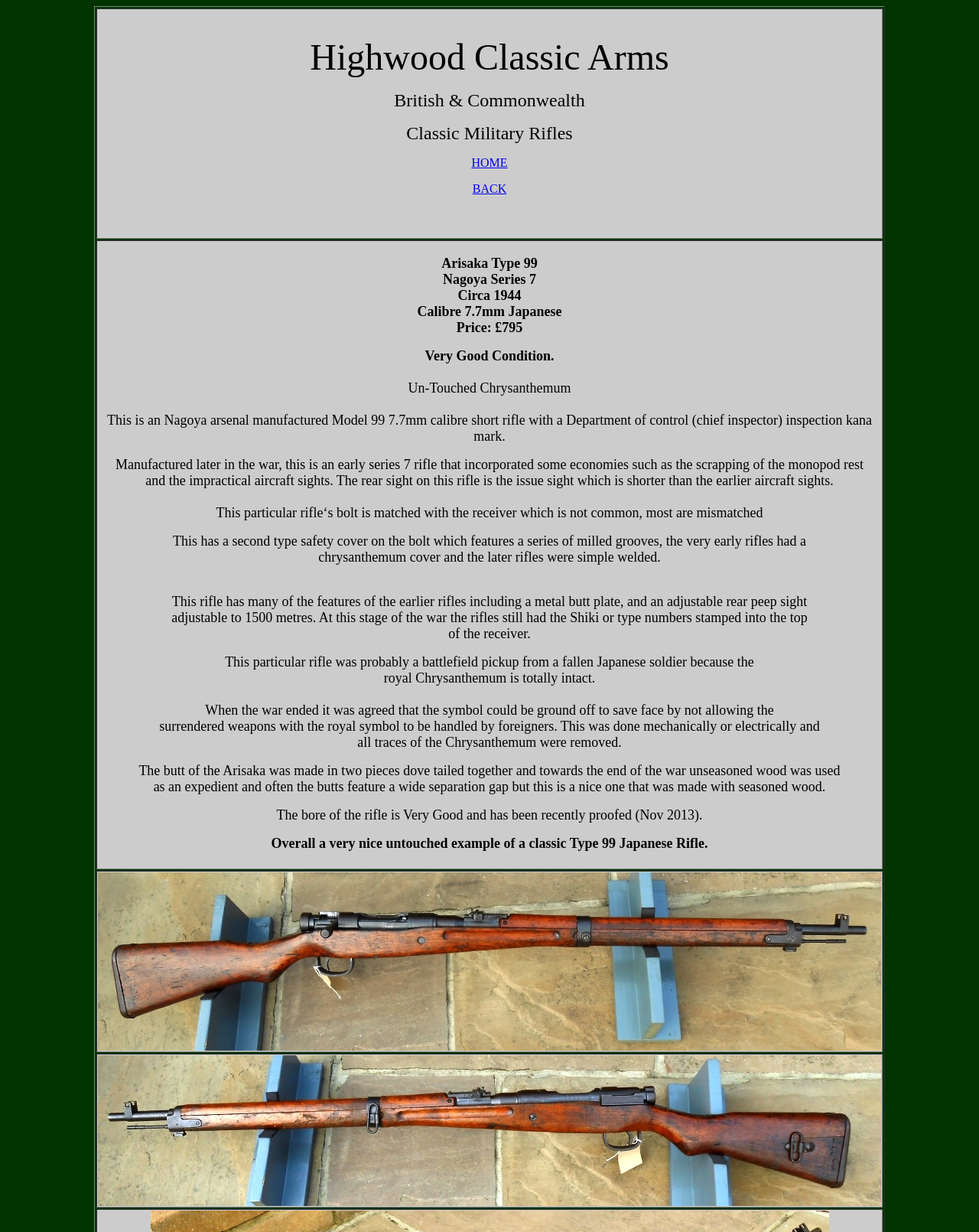What type of rifle is being described?
Please interpret the details in the image and answer the question thoroughly.

Based on the text description, it is clear that the webpage is describing a specific type of rifle, which is the Arisaka Type 99. This is evident from the text 'Arisaka Type 99 Nagoya Series 7 Circa 1944 Calibre 7.7mm Japanese'.